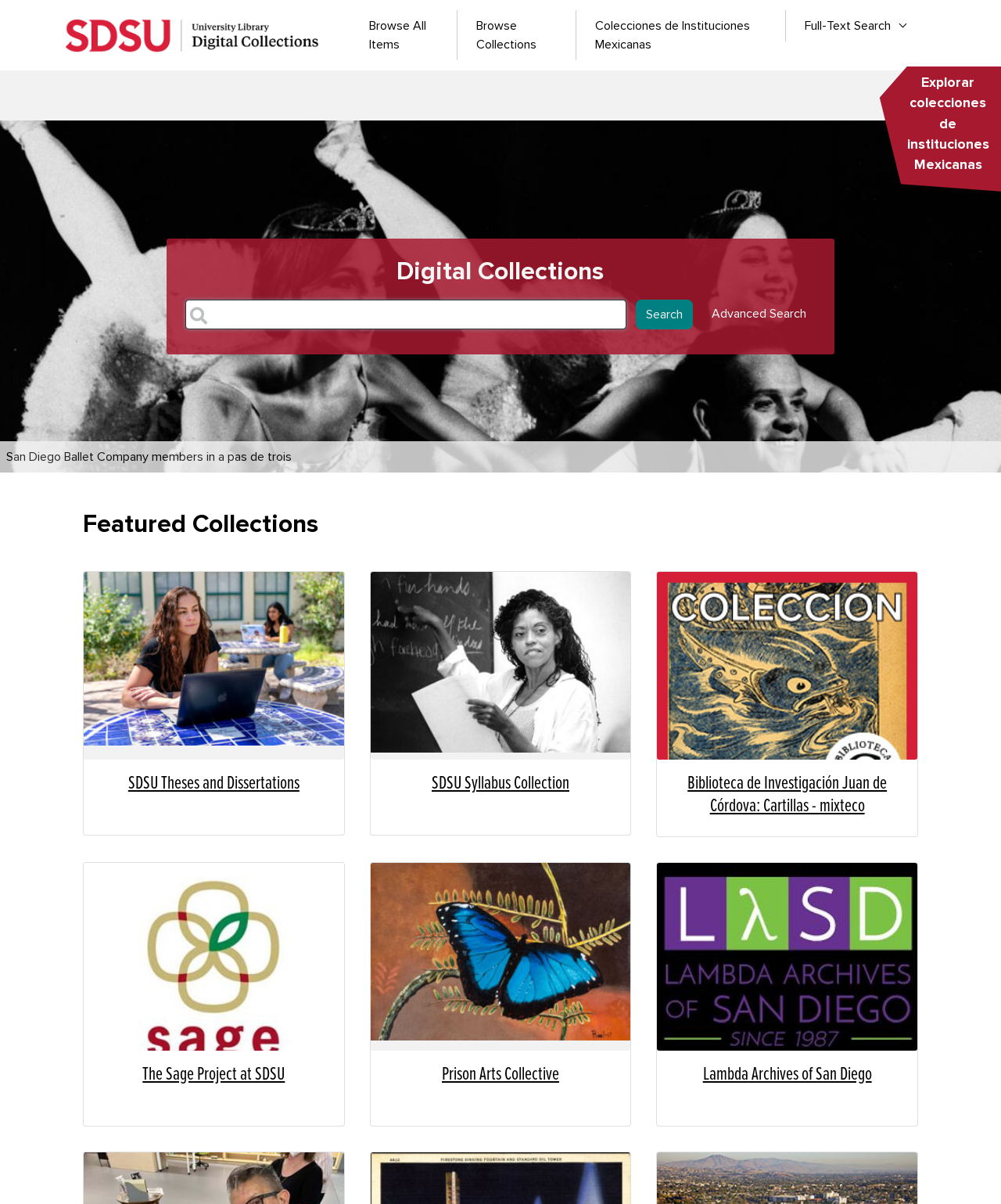What is the purpose of the search button?
Look at the image and respond with a single word or a short phrase.

To search digital collections